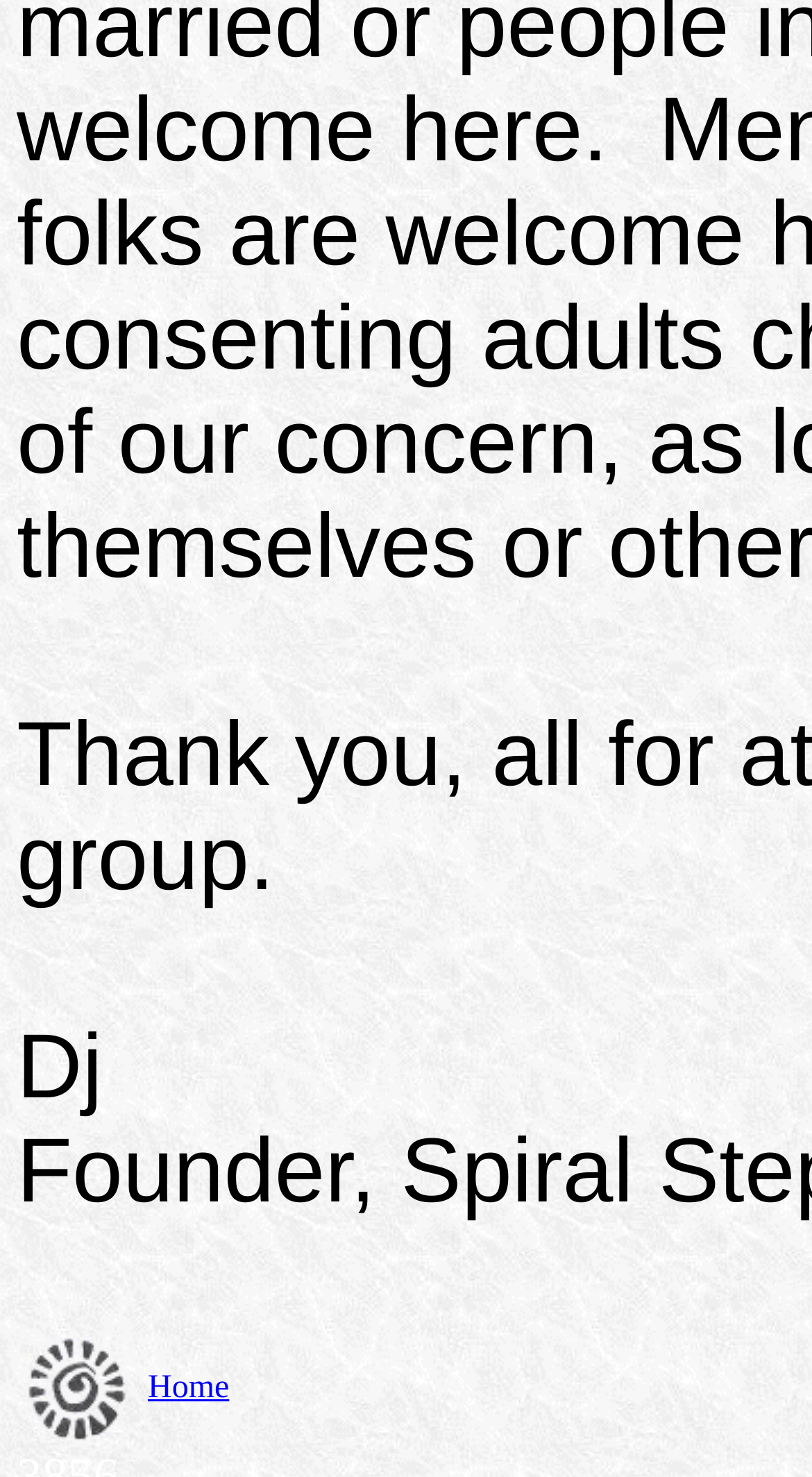Please find the bounding box coordinates (top-left x, top-left y, bottom-right x, bottom-right y) in the screenshot for the UI element described as follows: Home

[0.182, 0.928, 0.282, 0.952]